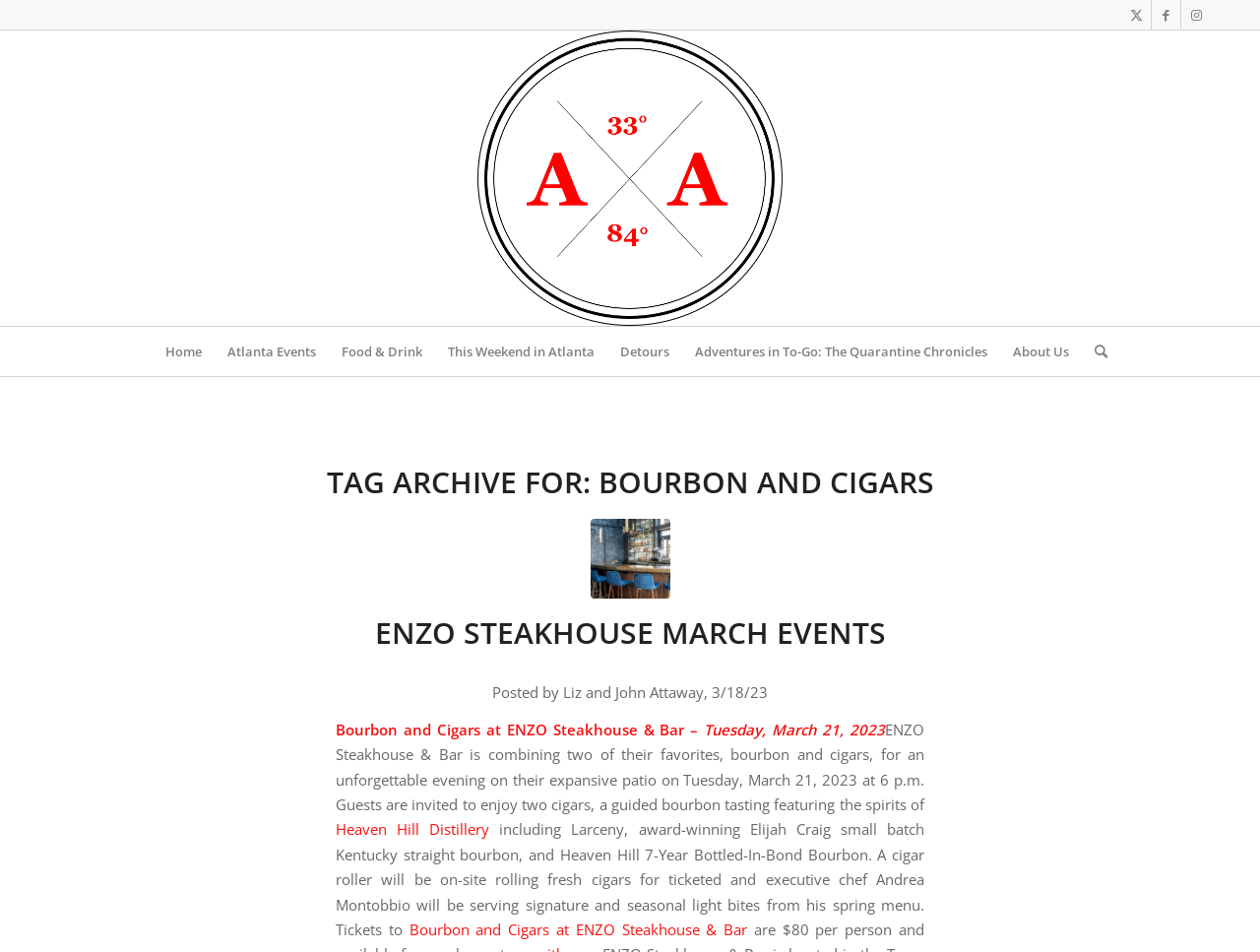Locate the bounding box coordinates of the UI element described by: "aria-label="Adventures in Atlanta"". Provide the coordinates as four float numbers between 0 and 1, formatted as [left, top, right, bottom].

[0.379, 0.032, 0.621, 0.342]